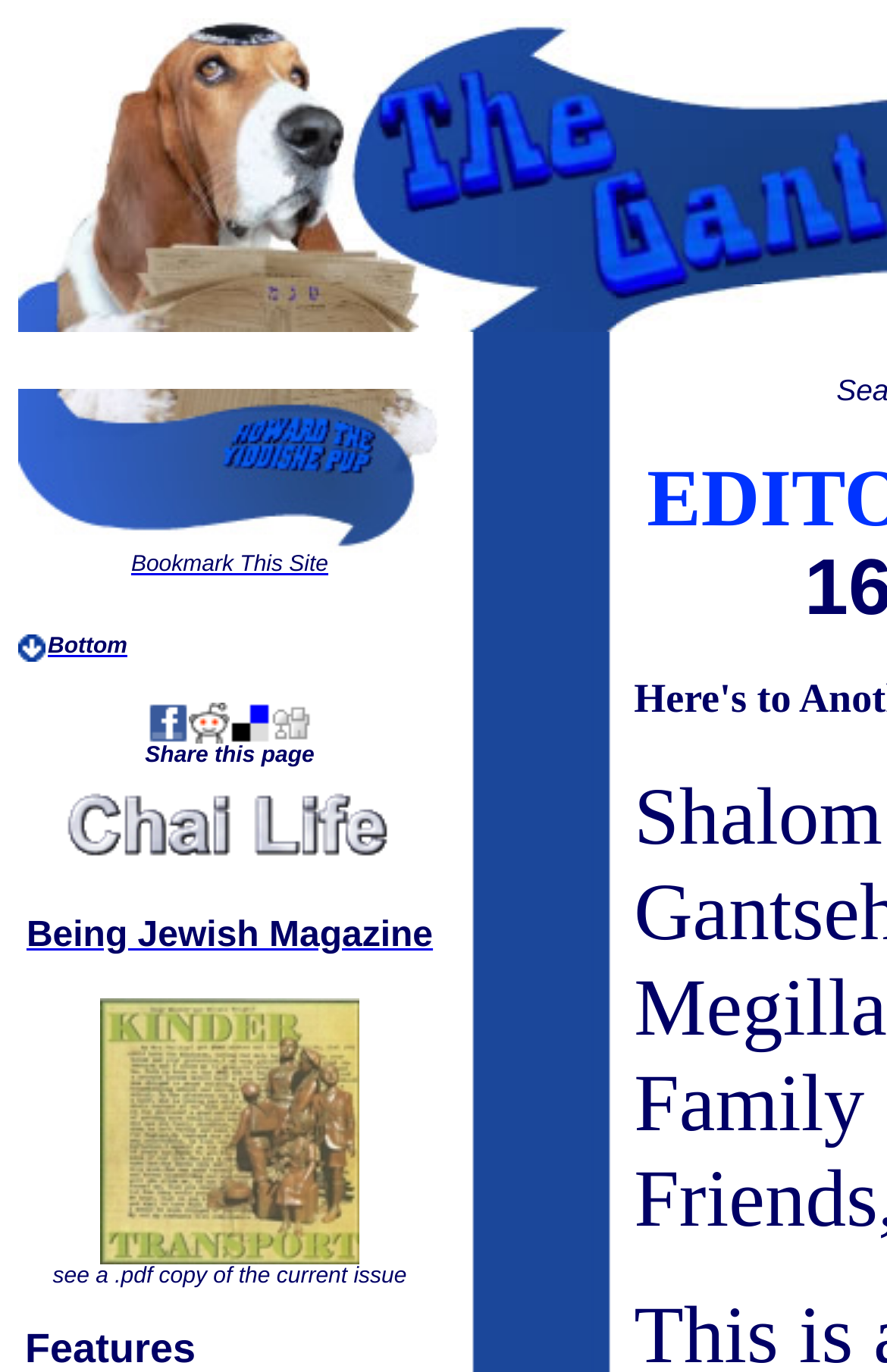What social media platforms are available for sharing?
Please give a detailed and elaborate answer to the question.

The social media platforms available for sharing are listed at the bottom of the webpage, and they include Facebook, Reddit, Delicious, and Digg. These platforms are represented by their respective icons and text links.